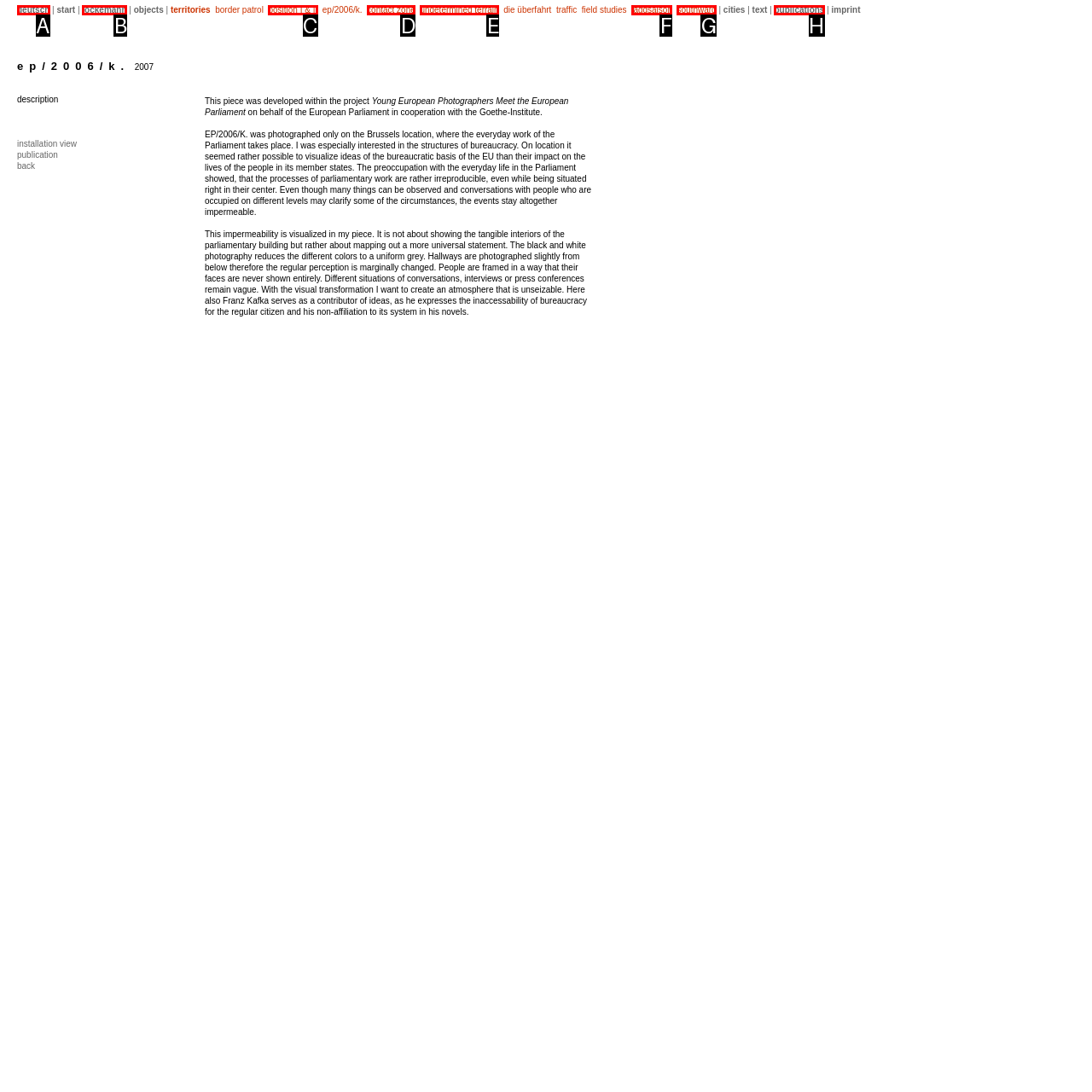Given the element description: position I & II, choose the HTML element that aligns with it. Indicate your choice with the corresponding letter.

C